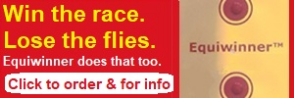What is the call-to-action in the advertisement?
Kindly offer a comprehensive and detailed response to the question.

The caption states that a prominent call-to-action, 'Click to order & for info', encourages viewers to engage and learn more about the product's benefits and purchasing options.